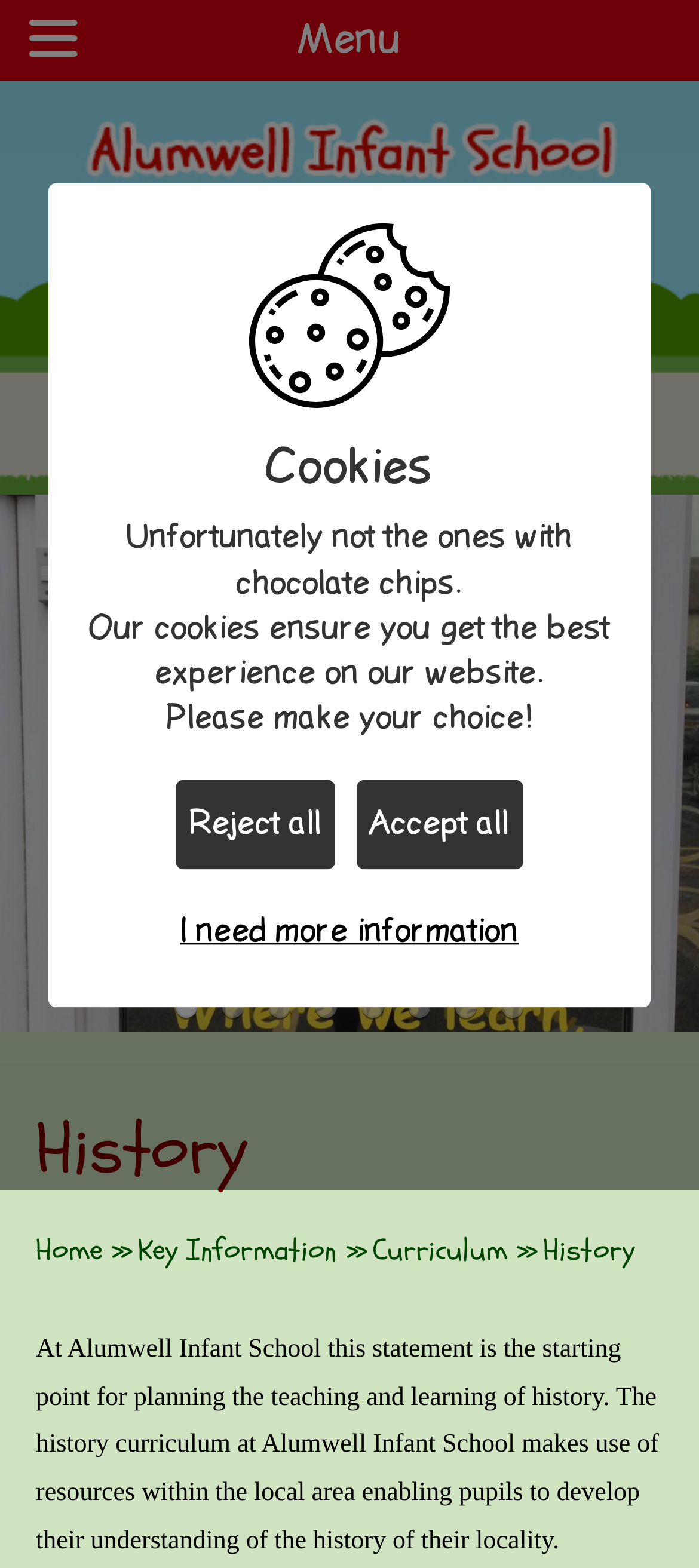Please identify the bounding box coordinates of the element I need to click to follow this instruction: "View the History page".

[0.777, 0.784, 0.908, 0.81]